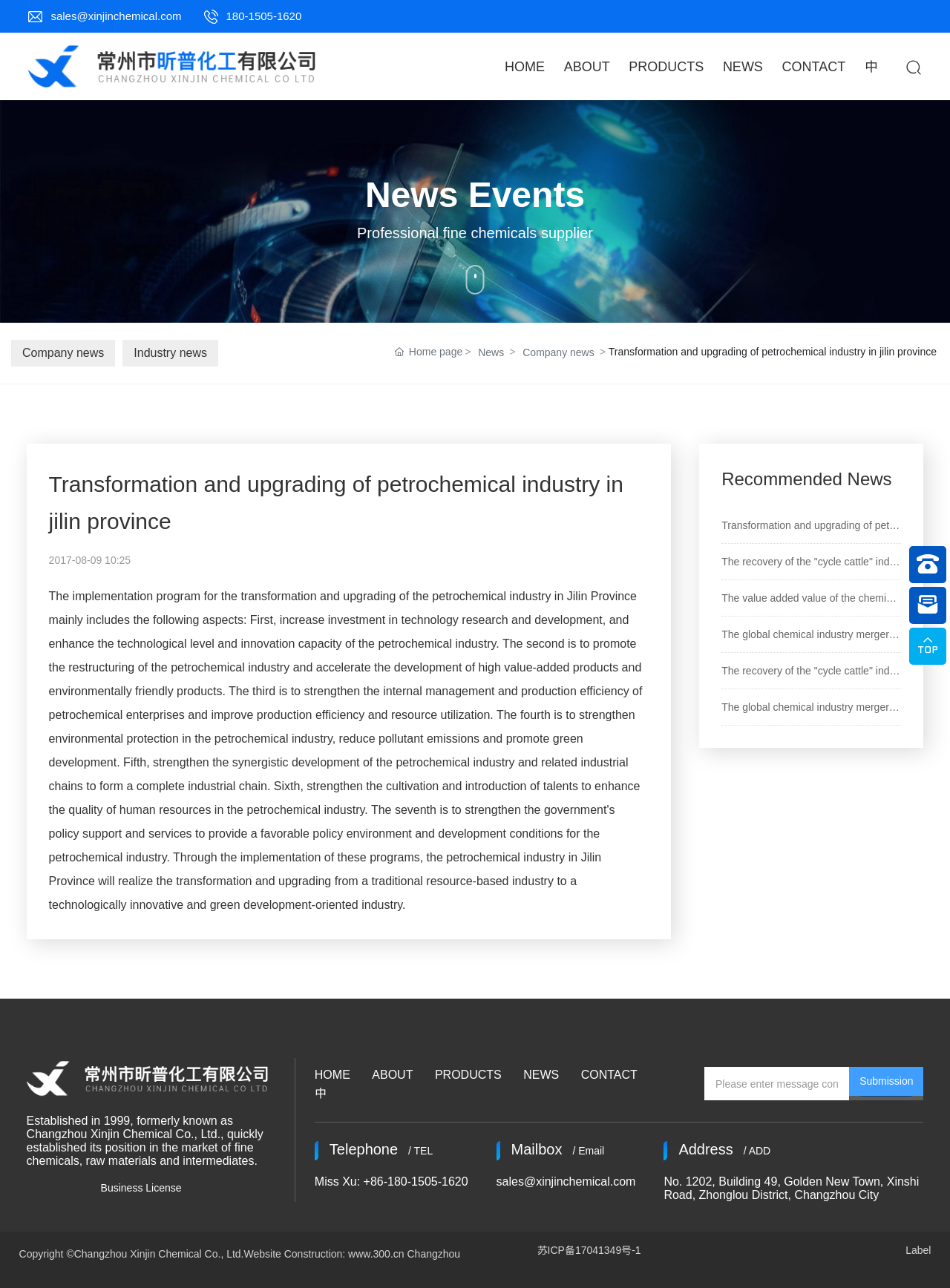Locate the bounding box coordinates of the clickable region necessary to complete the following instruction: "Click the Telephone link". Provide the coordinates in the format of four float numbers between 0 and 1, i.e., [left, top, right, bottom].

[0.331, 0.912, 0.493, 0.922]